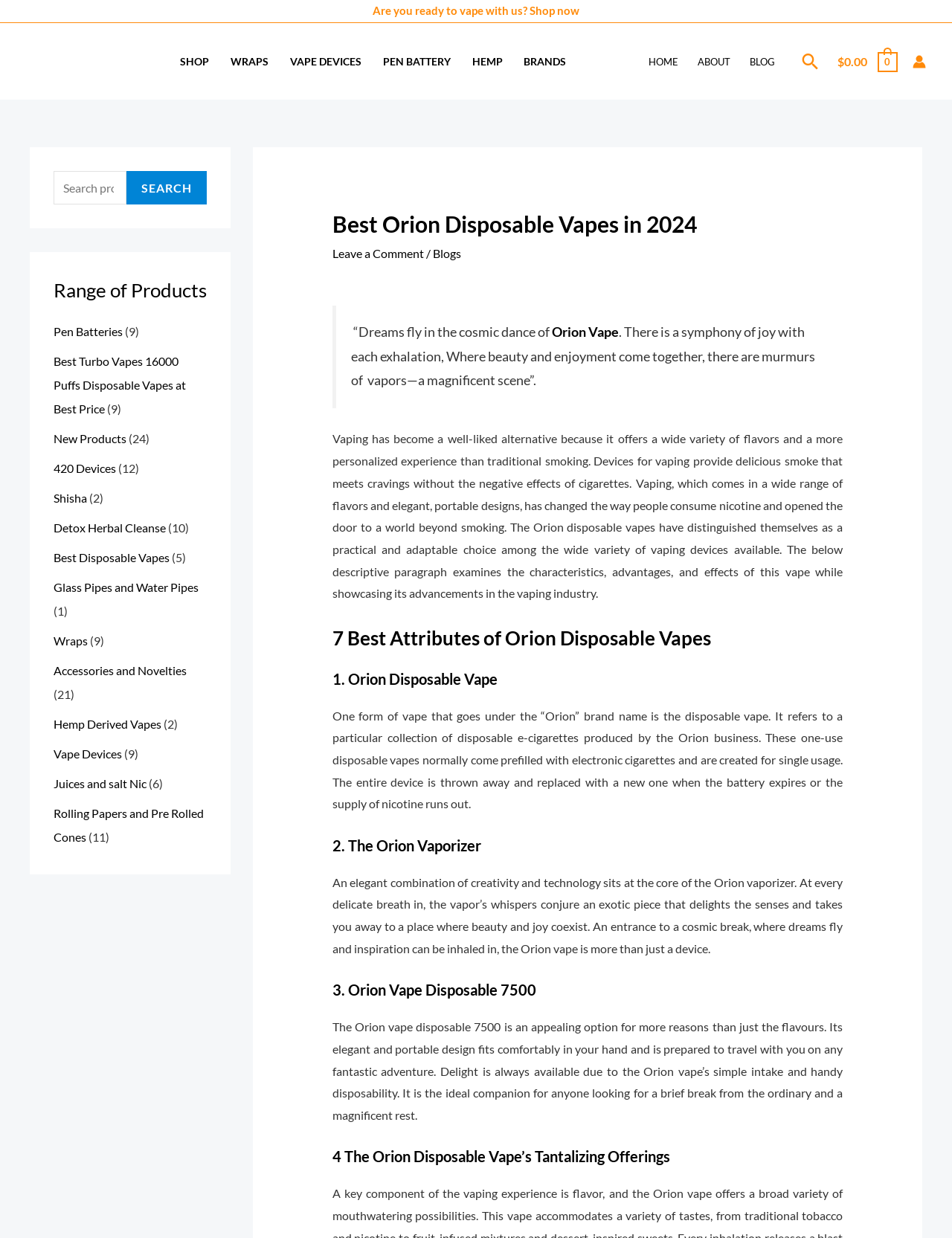Determine the bounding box coordinates of the UI element described below. Use the format (top-left x, top-left y, bottom-right x, bottom-right y) with floating point numbers between 0 and 1: Best Disposable Vapes

[0.056, 0.445, 0.178, 0.456]